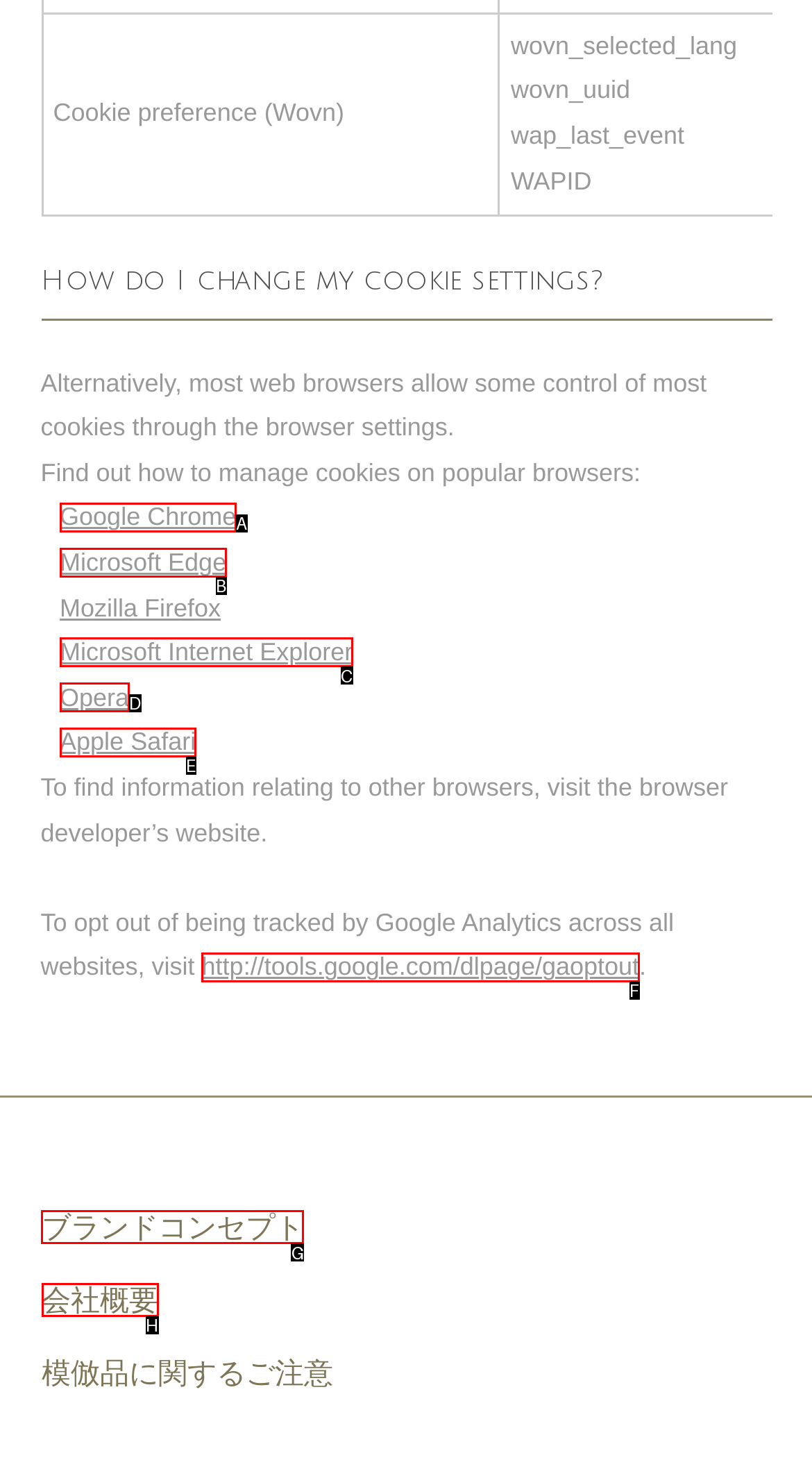For the task: Click on ブランドコンセプト, tell me the letter of the option you should click. Answer with the letter alone.

G